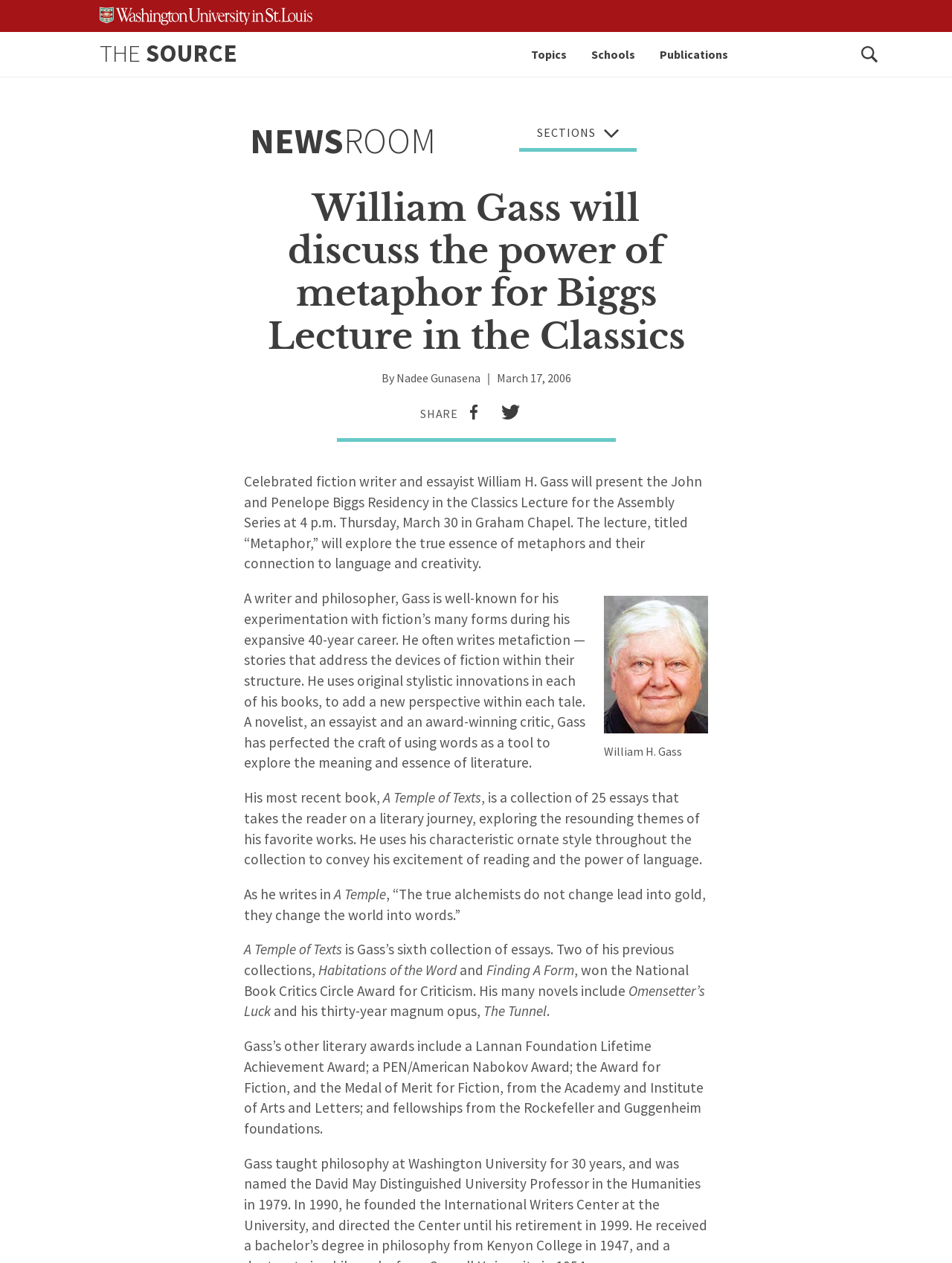Please find the bounding box coordinates for the clickable element needed to perform this instruction: "Share the article on Facebook".

[0.481, 0.32, 0.514, 0.336]